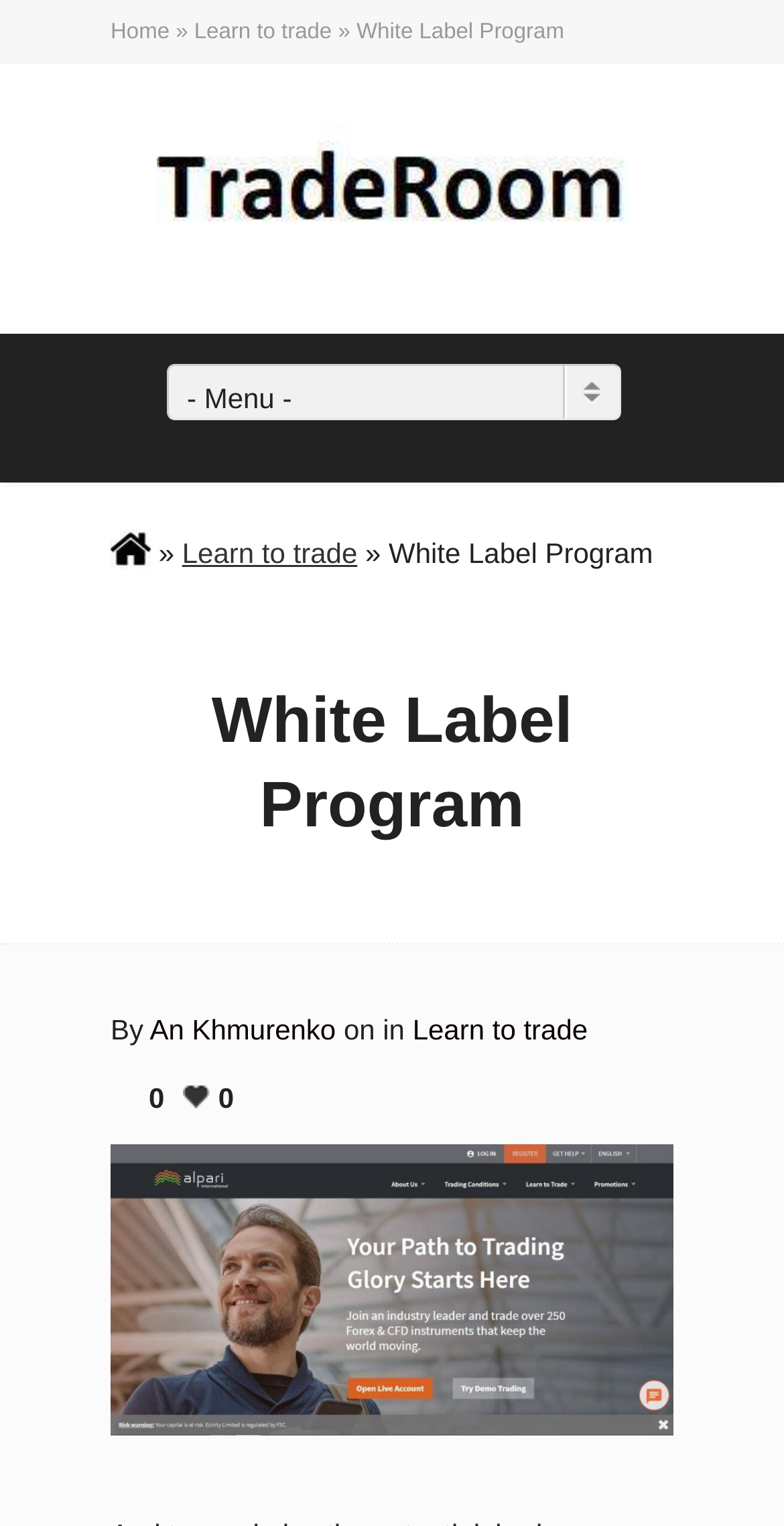Please identify the bounding box coordinates of the element's region that should be clicked to execute the following instruction: "go to home page". The bounding box coordinates must be four float numbers between 0 and 1, i.e., [left, top, right, bottom].

[0.141, 0.013, 0.216, 0.029]